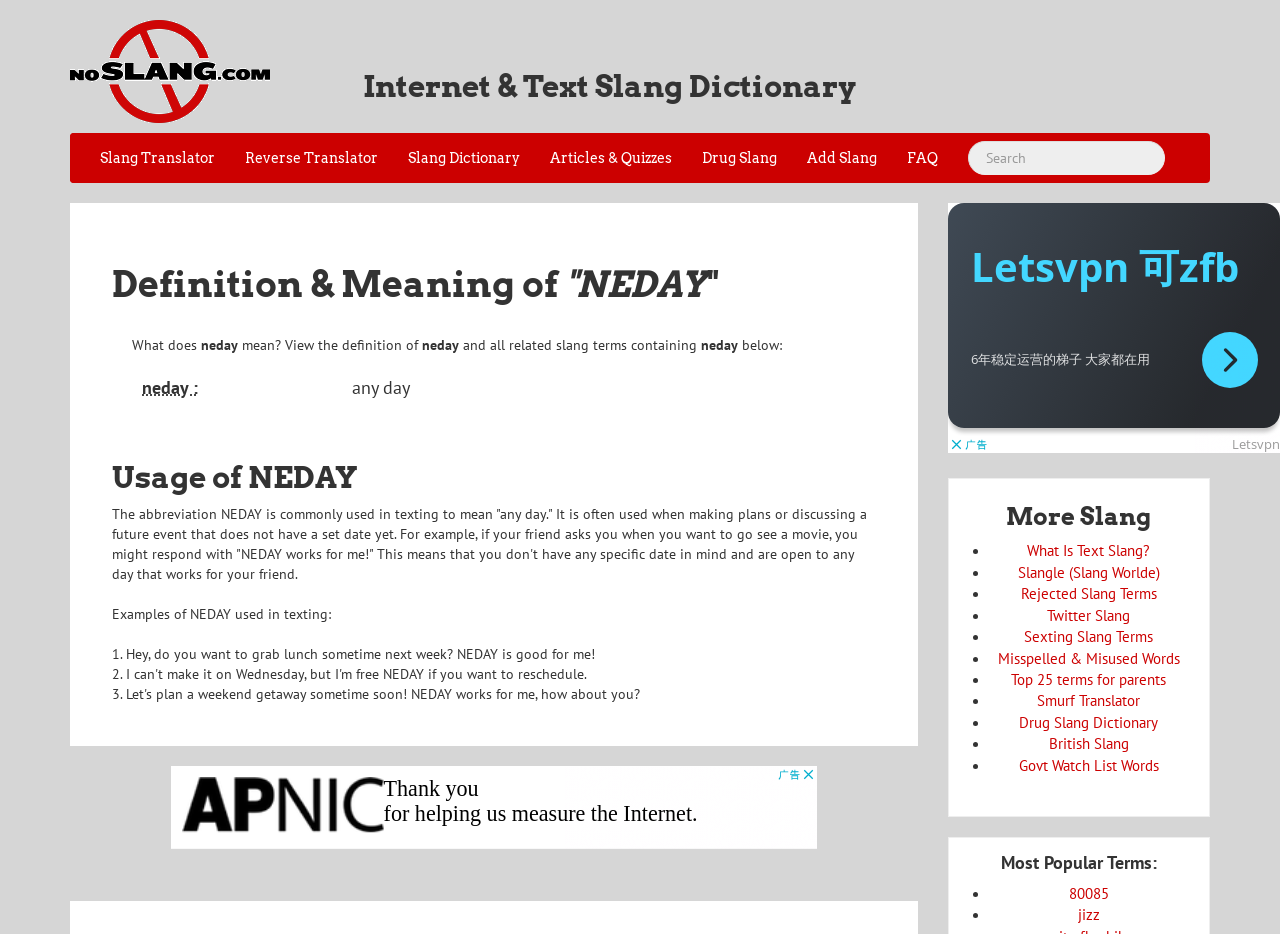Identify and provide the text content of the webpage's primary headline.

Definition & Meaning of "NEDAY"